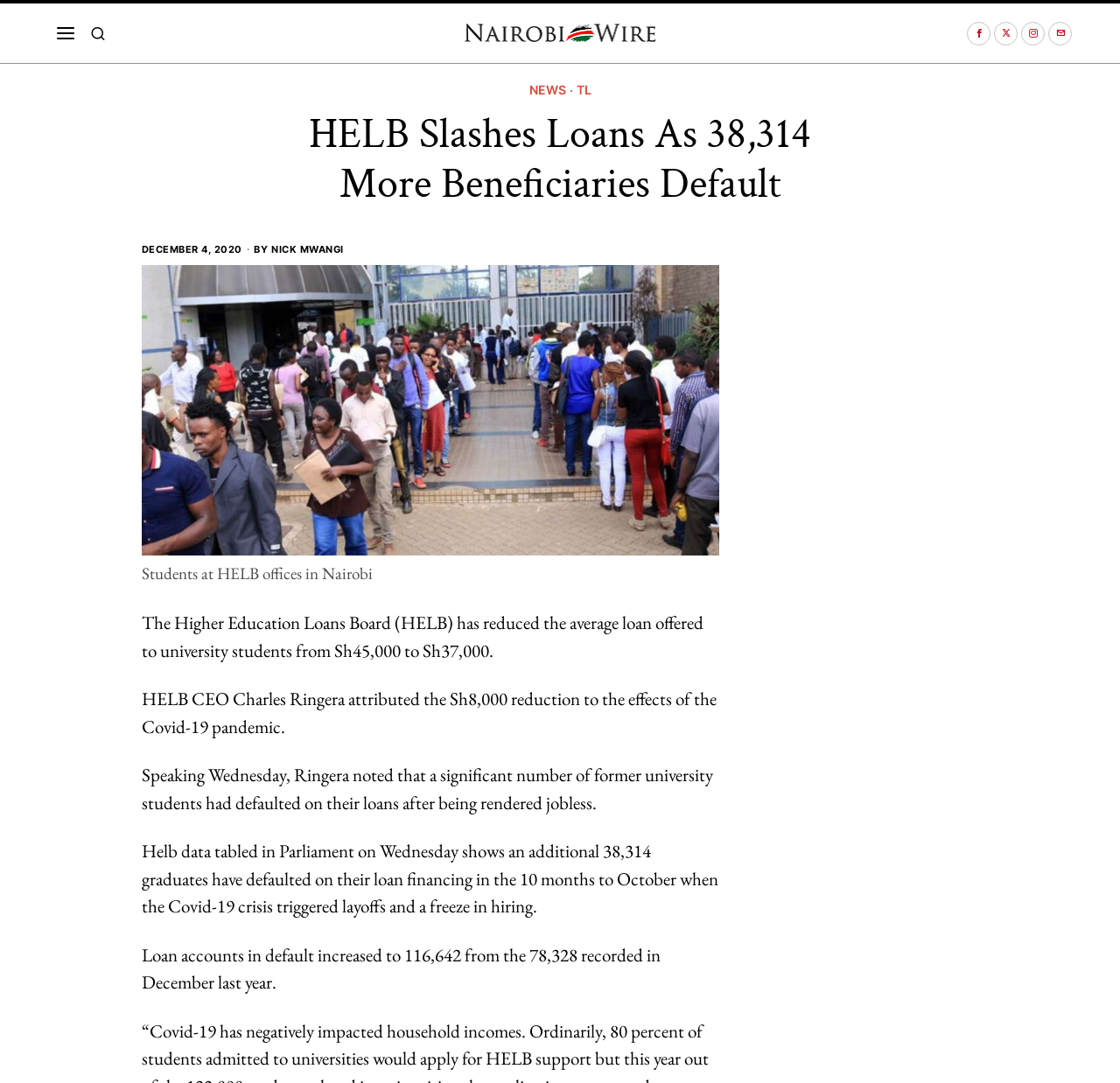What is the new average loan offered to university students?
Please respond to the question with a detailed and thorough explanation.

The answer can be found in the paragraph that starts with 'The Higher Education Loans Board (HELB) has reduced the average loan offered to university students...'. The paragraph states that the average loan has been reduced from Sh45,000 to Sh37,000.